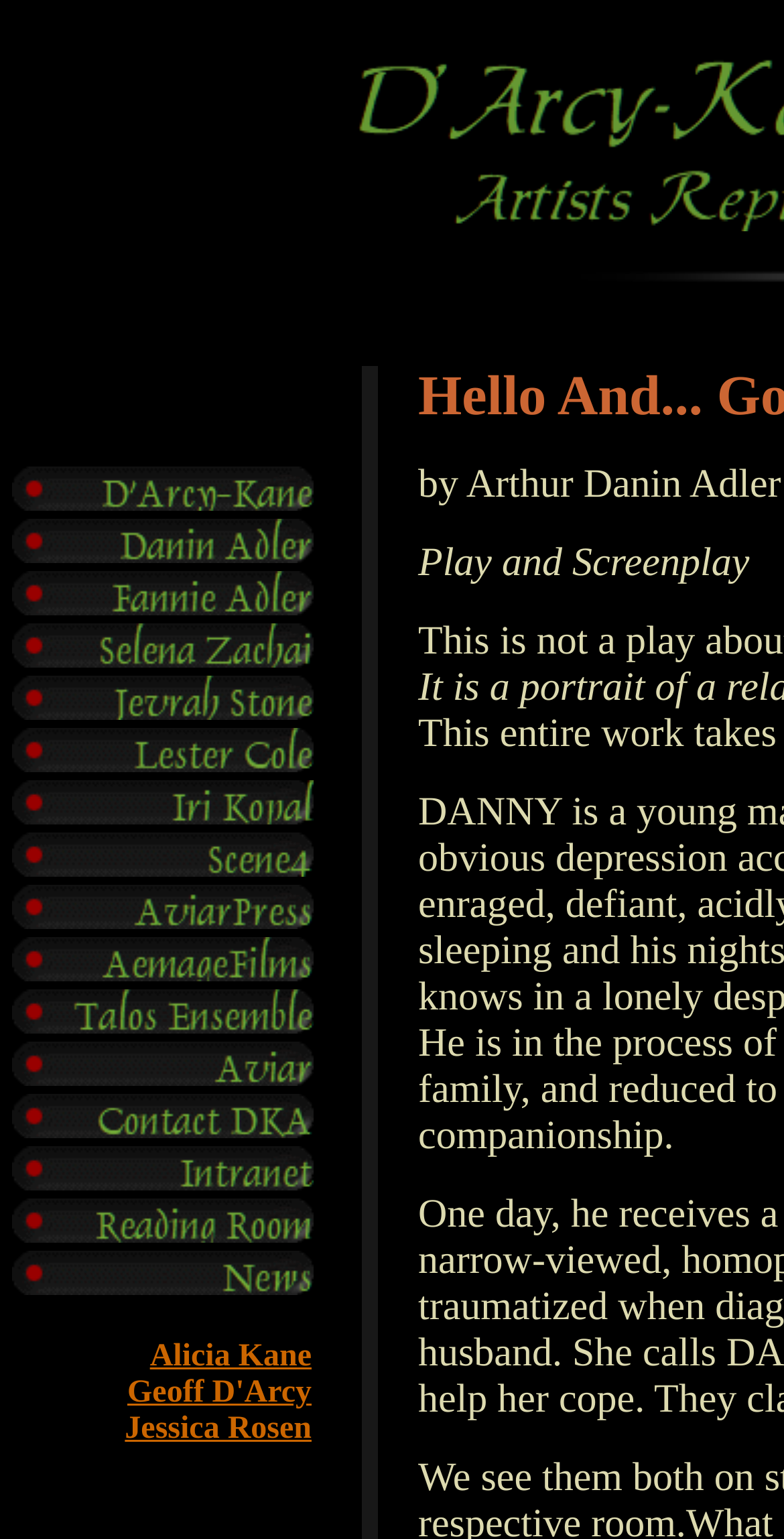Provide an in-depth caption for the webpage.

The webpage has a title "Hello And... Goodbye!" and is divided into a table layout with multiple rows and columns. The top section of the page has a table with four columns, with the first column being very narrow and the other three columns being wider.

In the second row of the table, there is a long list of names and organizations, each with a corresponding image and link. The list includes names such as D'Arcy-Kane, Danin Adler, Fannie Adler, and others, as well as organizations like Scene4, AviarPress, and AemageFilms. Each item in the list is stacked vertically, with the image and link for each item aligned to the left.

Below this list, there is another section of the table with a single column that spans the entire width of the page. This section contains a few lines of text, including the names Alicia Kane, Geoff D'Arcy, and Jessica Rosen.

The overall layout of the page is simple and organized, with a focus on presenting a list of names and organizations in a clear and concise manner.